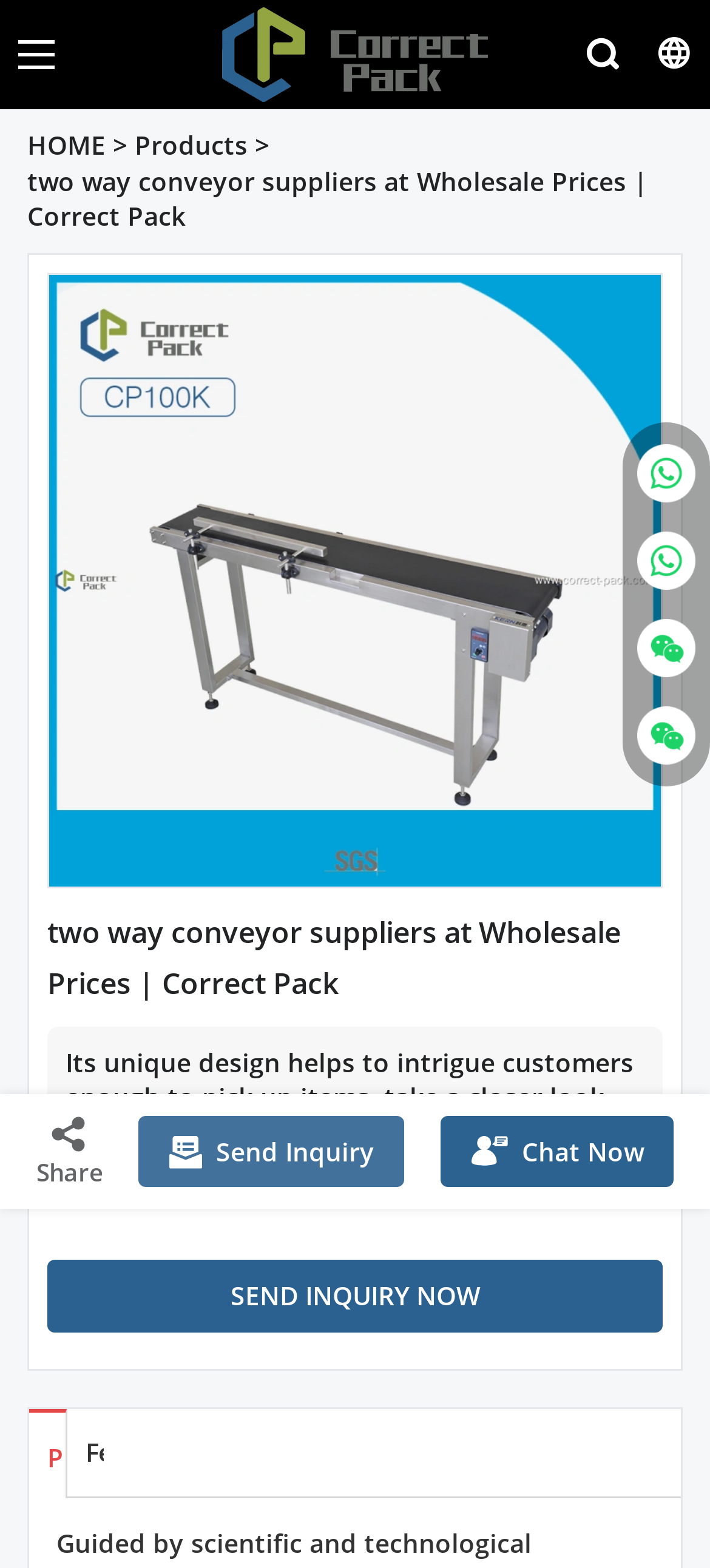How many contact persons are listed?
Your answer should be a single word or phrase derived from the screenshot.

2